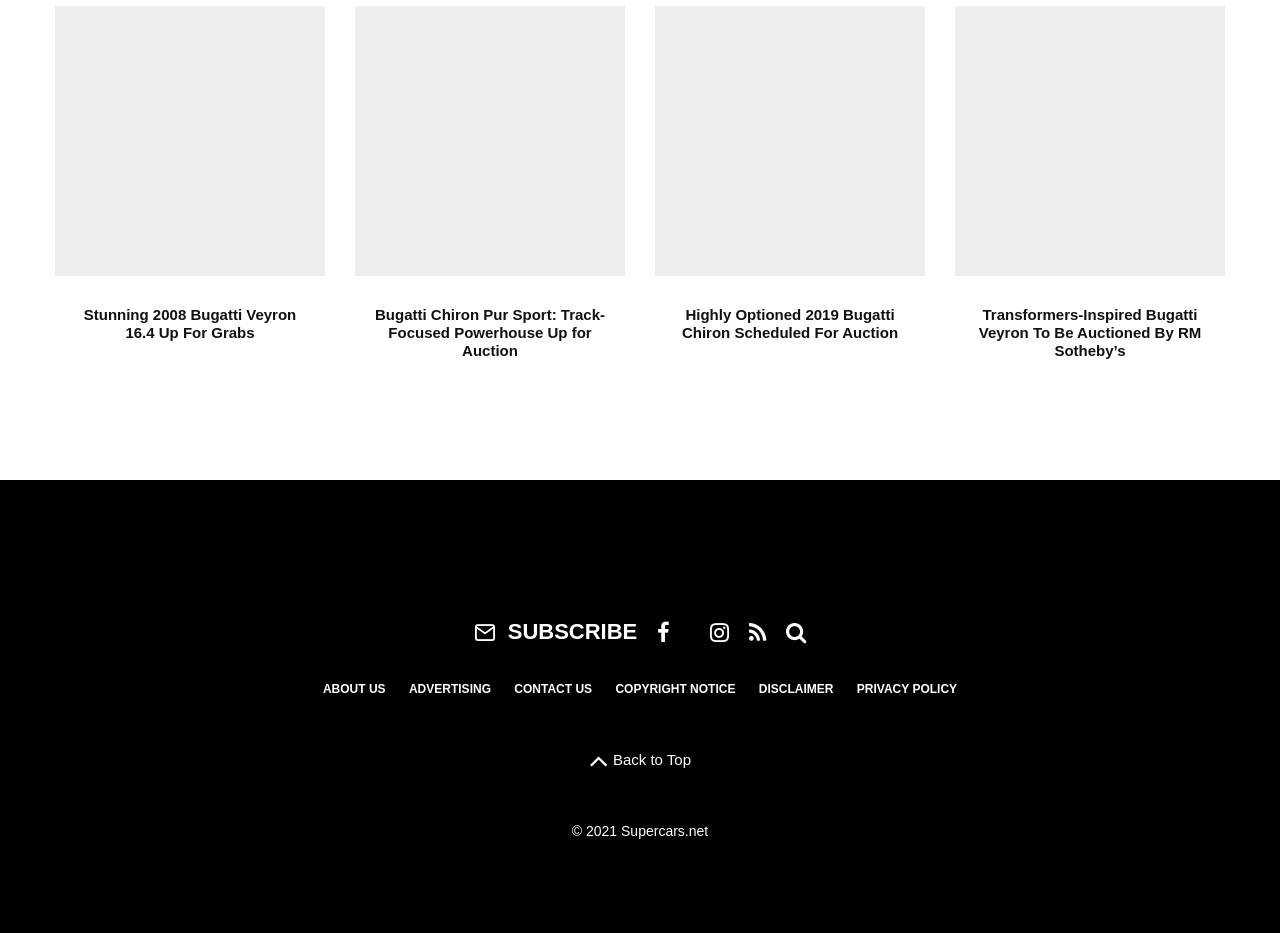Please mark the clickable region by giving the bounding box coordinates needed to complete this instruction: "Navigate to the HOME page".

None